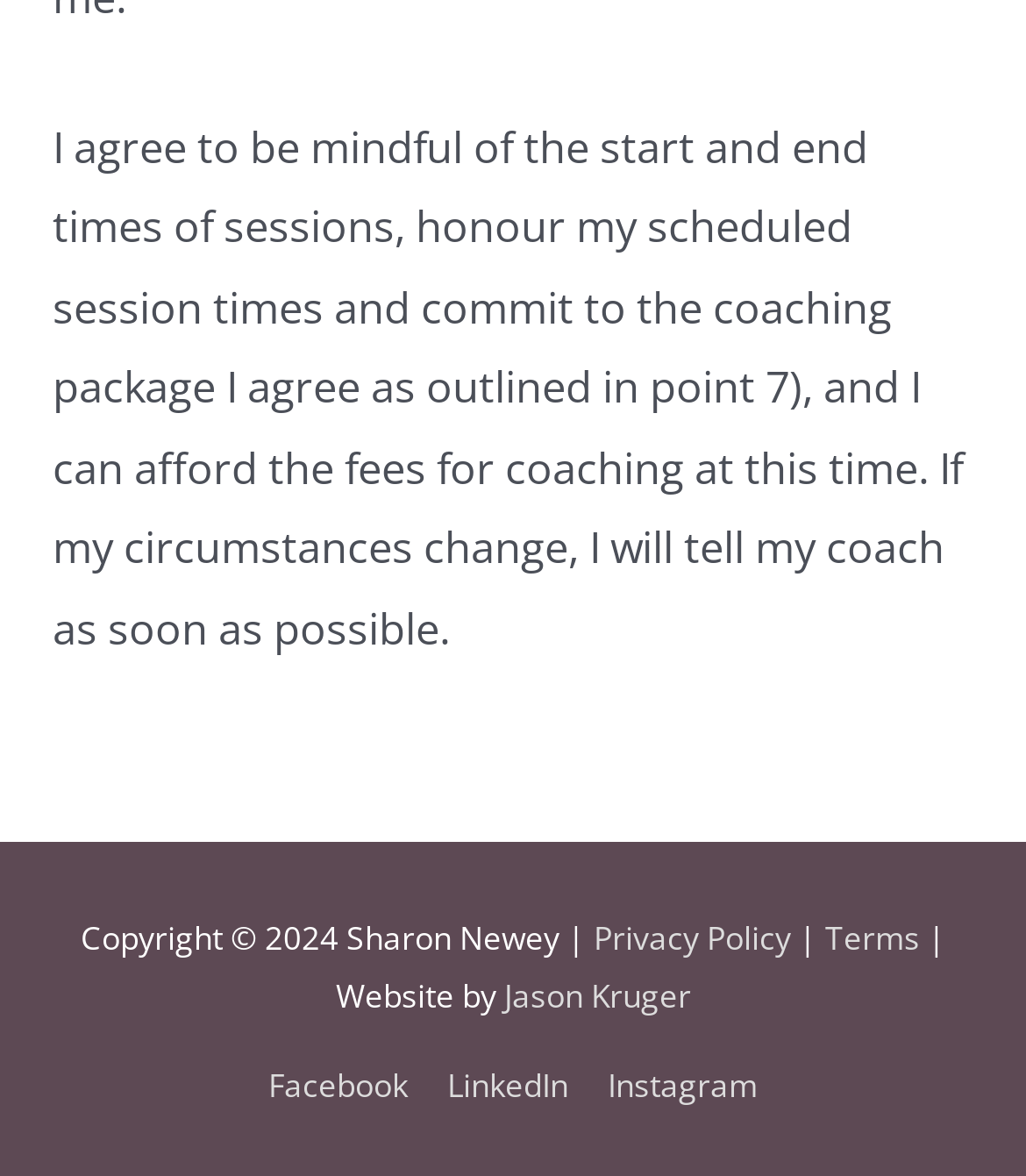What are the two links available in the footer section?
Based on the screenshot, provide a one-word or short-phrase response.

Privacy Policy and Terms